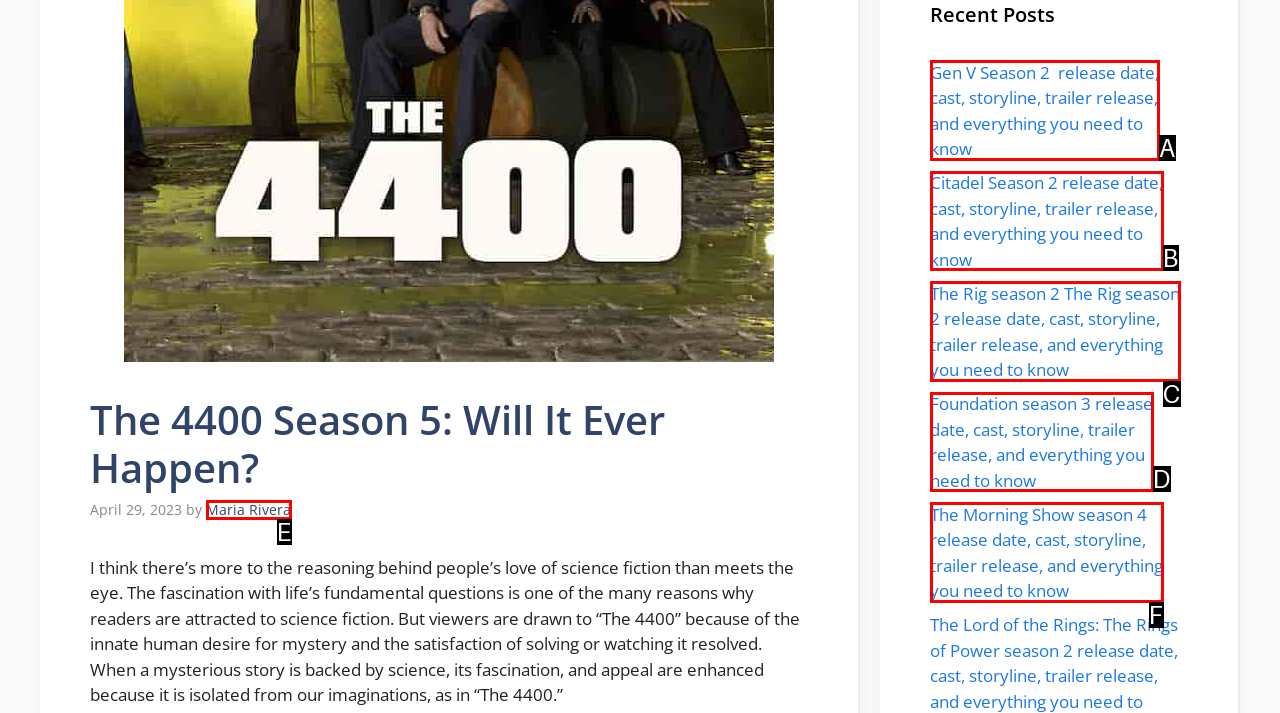Choose the HTML element that best fits the description: Maria Rivera. Answer with the option's letter directly.

E